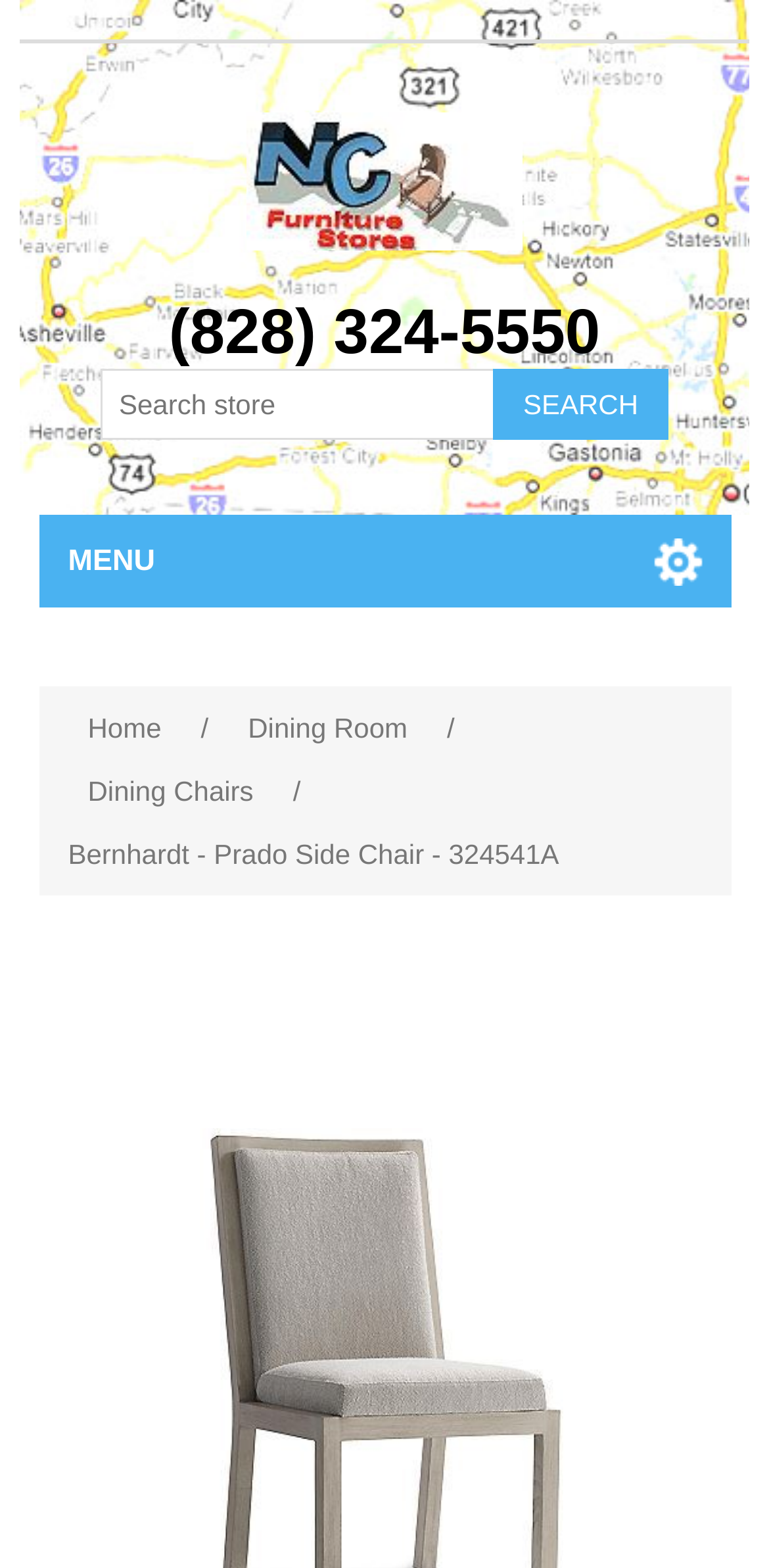Please answer the following question as detailed as possible based on the image: 
What is the name of the website?

I found the name of the website by looking at the link element that contains the website name, which is 'NC Furniture Stores'.